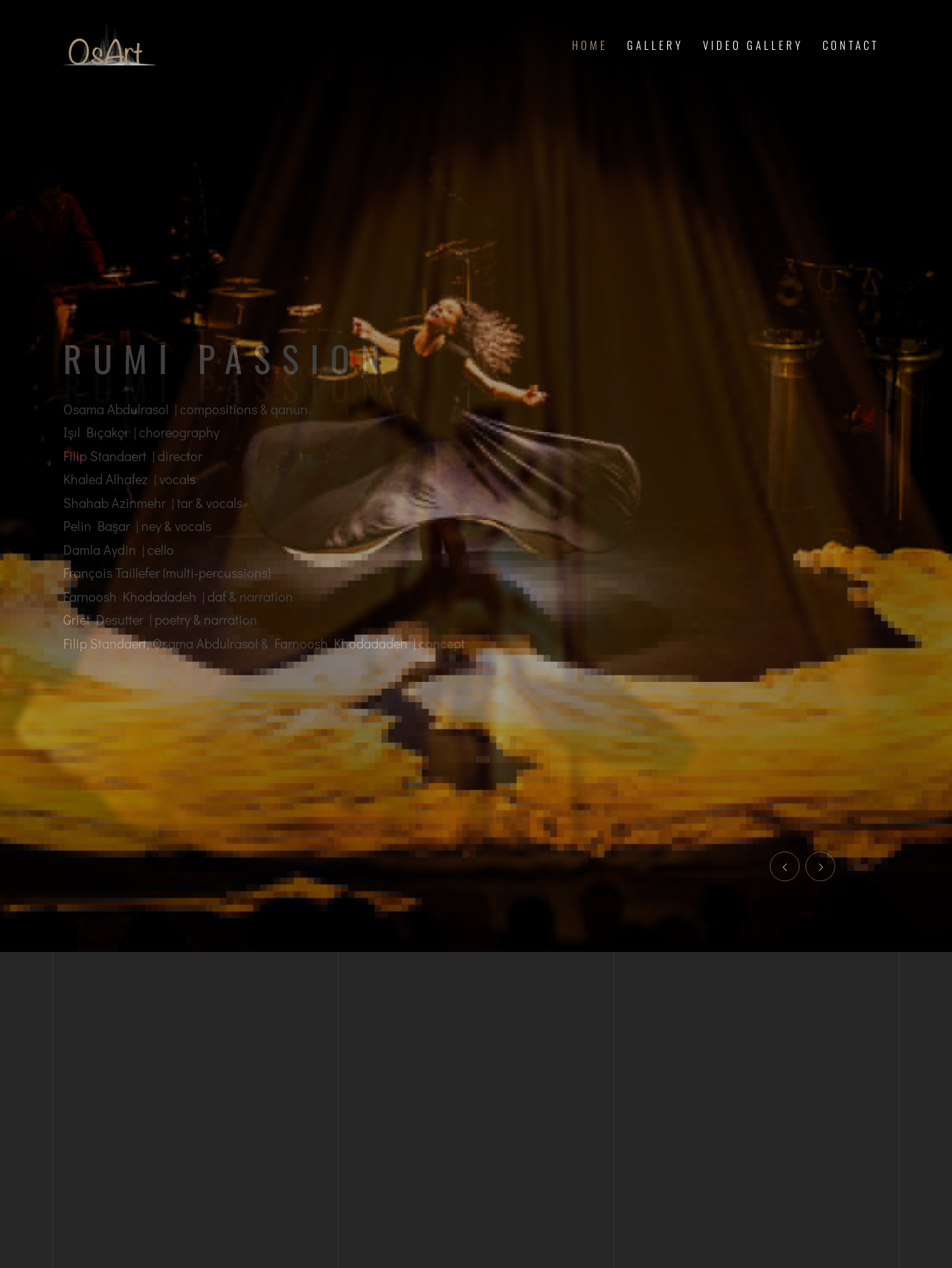Create an elaborate caption that covers all aspects of the webpage.

The webpage is about "Rumi Passion" and its creators, with a focus on Osama Abdulrasol. At the top, there is a navigation menu with five links: "HOME", "GALLERY", "VIDEO GALLERY", and "CONTACT", aligned horizontally and centered. Below the navigation menu, there is a large heading "RUMI PASSION" that spans almost half of the page width.

Under the heading, there is a list of credits for the people involved in the project, including composers, choreographers, directors, vocalists, and musicians. The list consists of 11 items, each with a name and a brief description of their role. These credits are stacked vertically, with each item aligned to the left and taking up a small portion of the page width.

At the bottom of the page, there is another instance of the "RUMI PASSION" heading, similar to the one at the top. There are no images on the page. The overall content is organized in a clean and structured manner, with clear headings and concise text.